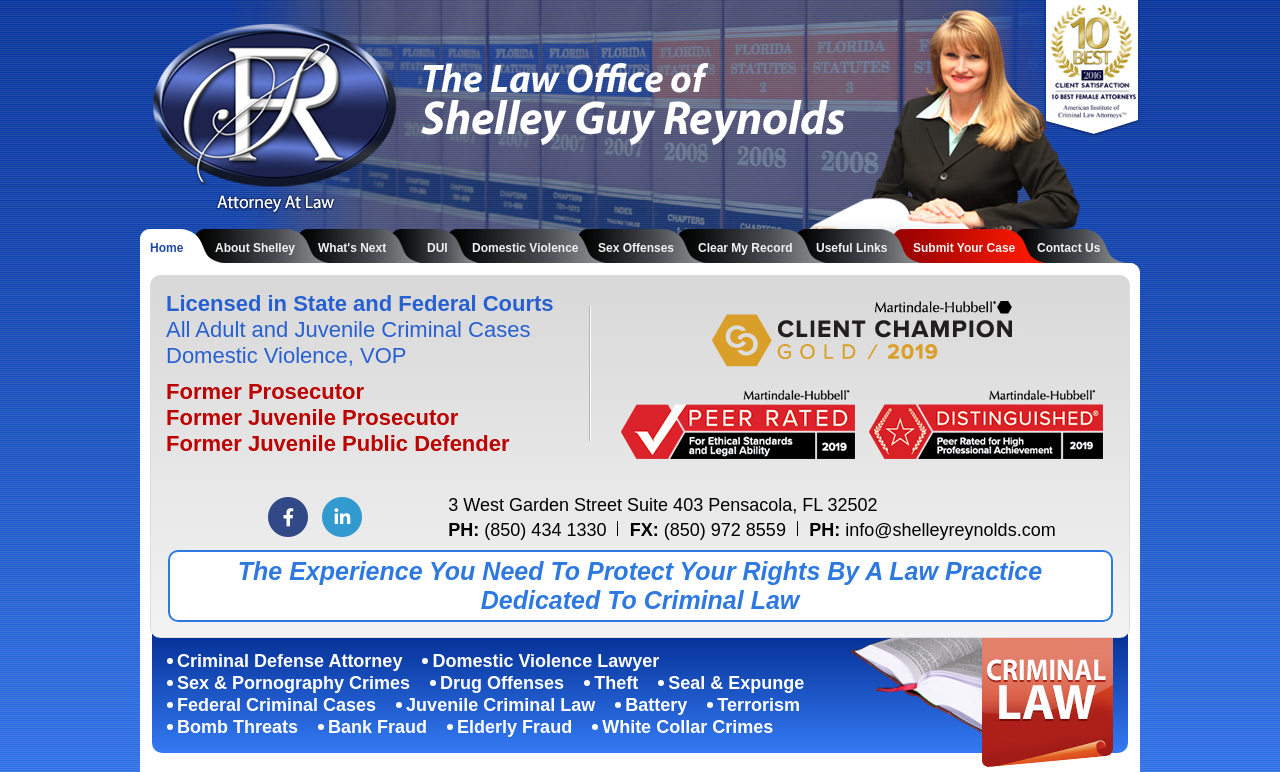Please identify the bounding box coordinates of the element that needs to be clicked to execute the following command: "Contact the attorney". Provide the bounding box using four float numbers between 0 and 1, formatted as [left, top, right, bottom].

[0.795, 0.297, 0.883, 0.341]